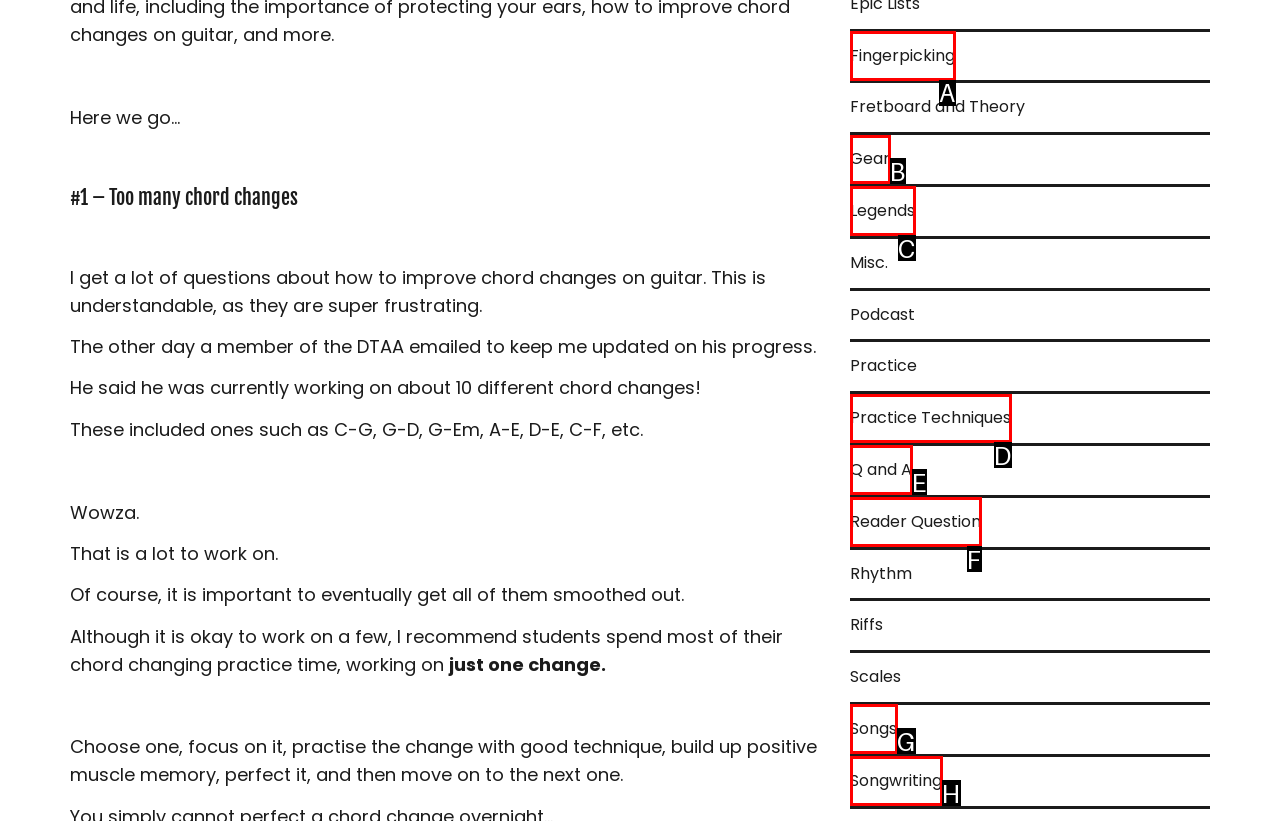Select the option that fits this description: Reader Question
Answer with the corresponding letter directly.

F